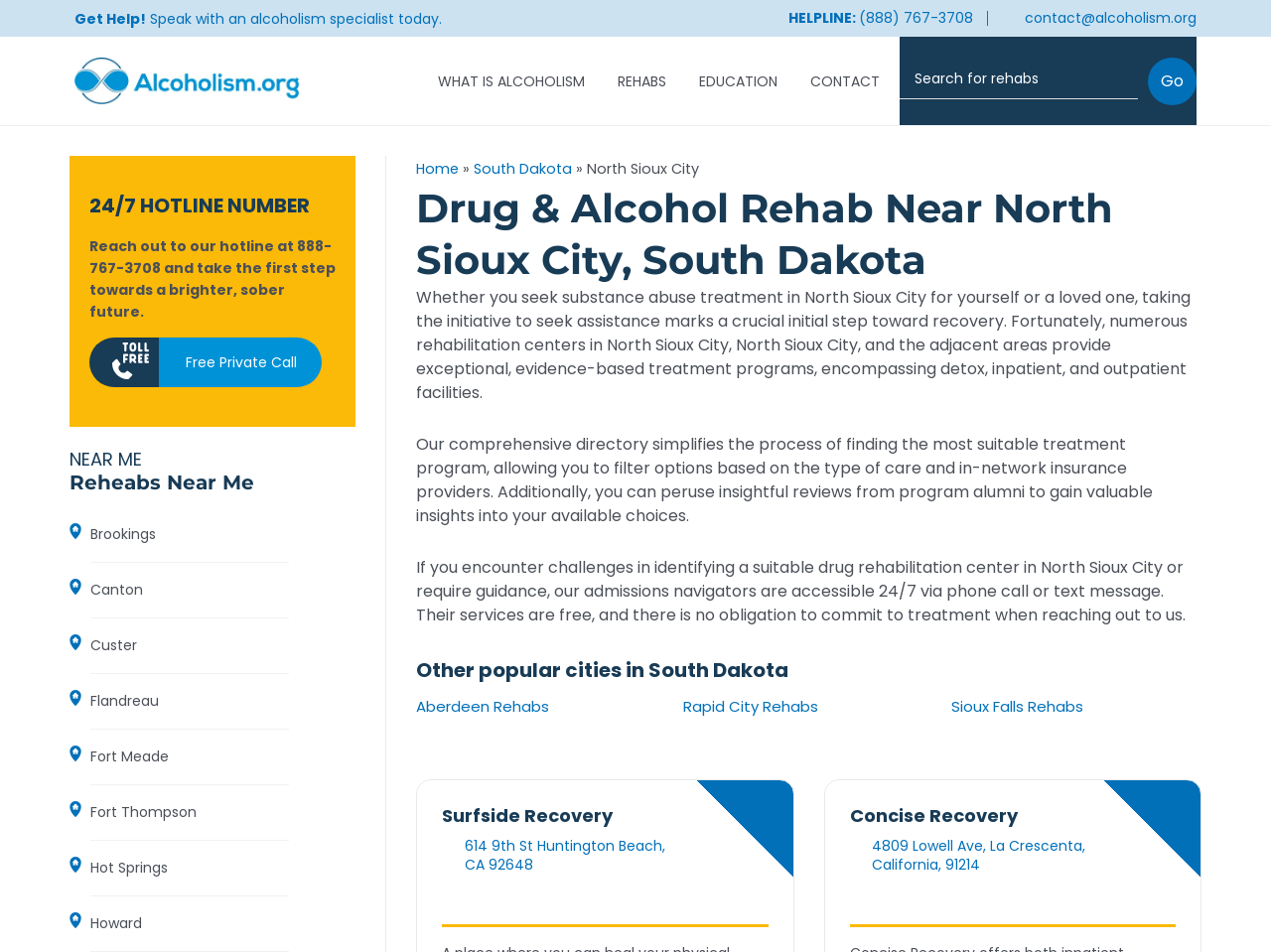Extract the primary header of the webpage and generate its text.

Drug & Alcohol Rehab Near North Sioux City, South Dakota